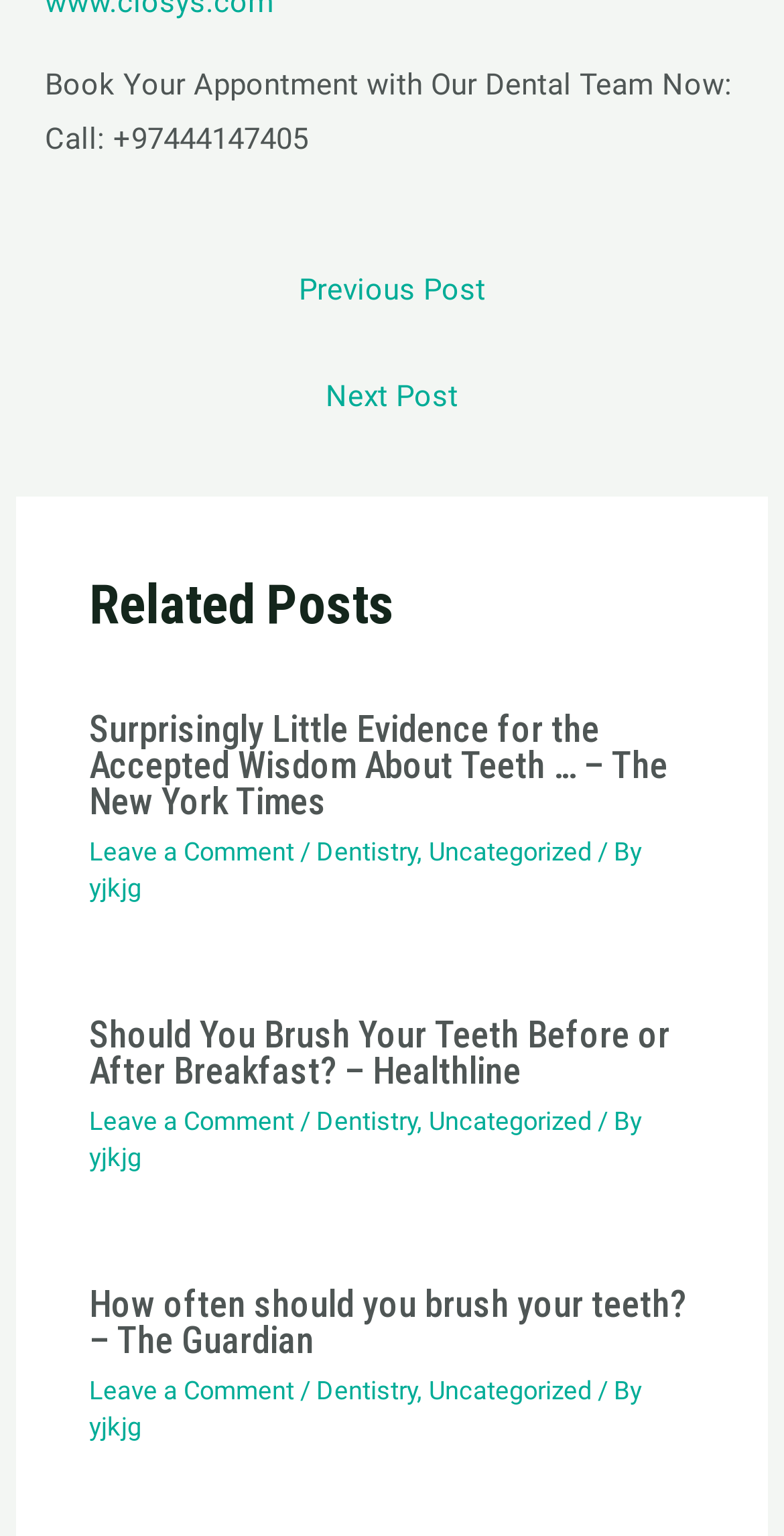What is the author of the article 'How often should you brush your teeth? – The Guardian'?
Please provide a detailed and thorough answer to the question.

The author of the article 'How often should you brush your teeth? – The Guardian' is mentioned at the bottom of the article, and is 'yjkjg'.